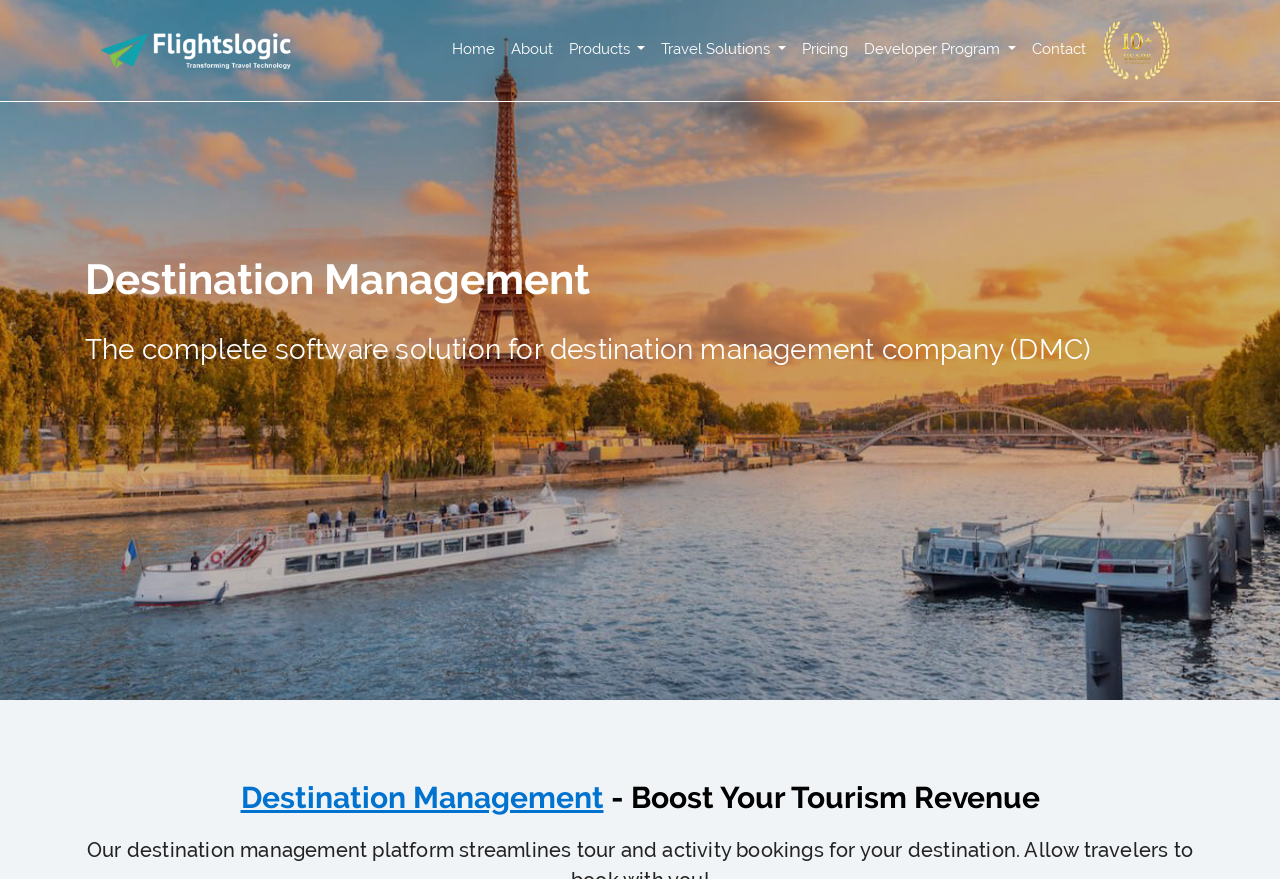Please give a one-word or short phrase response to the following question: 
What is the theme of the webpage?

Destination Management